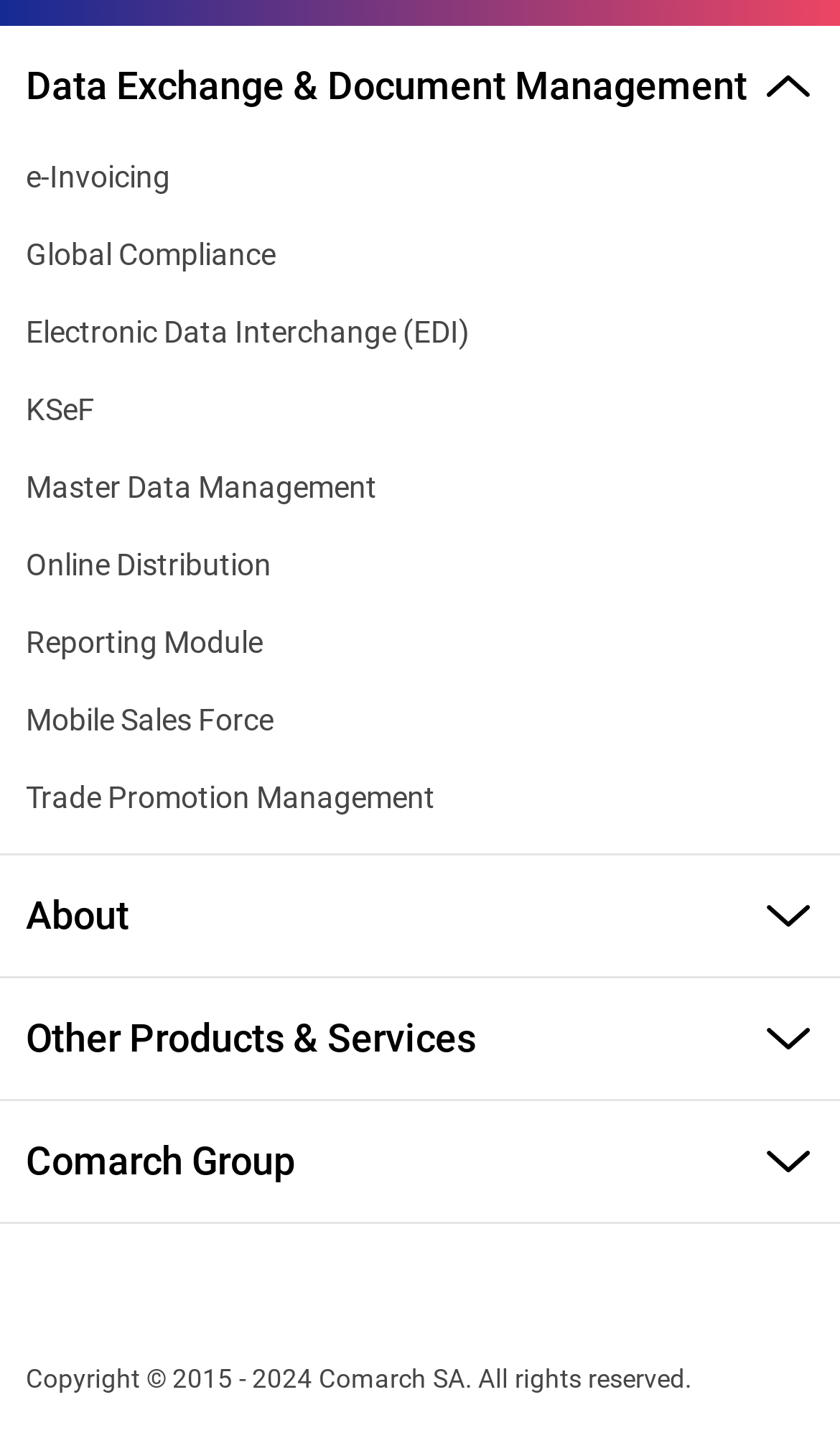What is the copyright information at the bottom of the webpage?
Based on the visual details in the image, please answer the question thoroughly.

The copyright information at the bottom of the webpage is 'Copyright © 2015 - 2024 Comarch SA. All rights reserved.' with the bounding box coordinates [0.031, 0.949, 0.823, 0.97].